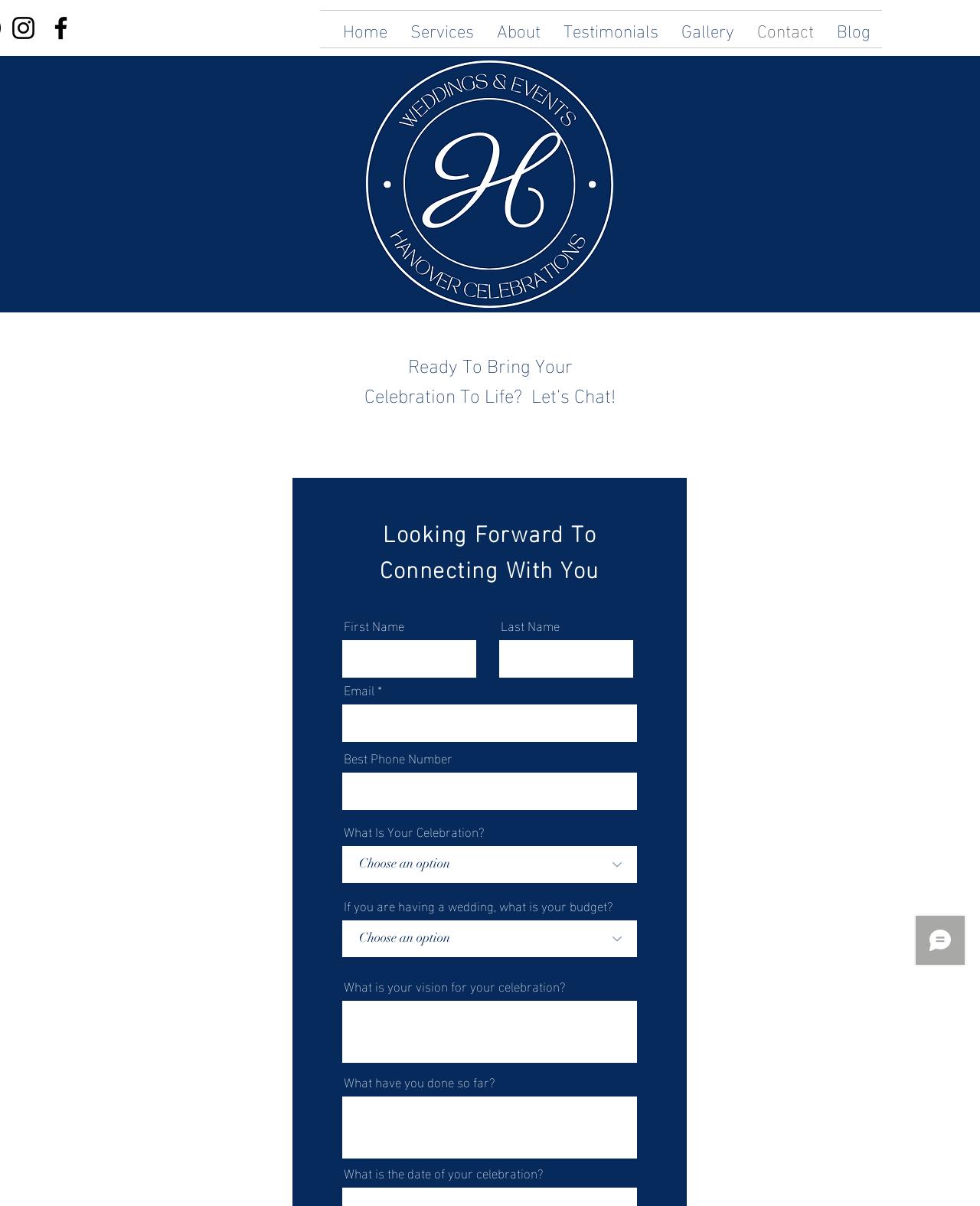Please indicate the bounding box coordinates for the clickable area to complete the following task: "Enter your First Name". The coordinates should be specified as four float numbers between 0 and 1, i.e., [left, top, right, bottom].

[0.349, 0.531, 0.486, 0.562]